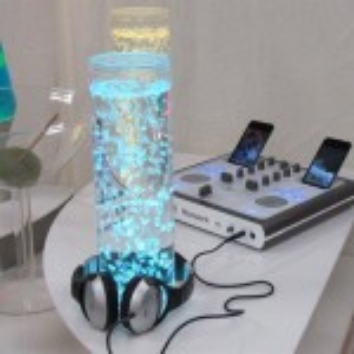Provide a comprehensive description of the image.

The image showcases a creatively designed display model that simulates a vibrant night club atmosphere. In the foreground, there's a striking water feature with two tall, transparent cylinders, one illuminated in a bright blue light and the other in a warm yellow hue. Both are filled with bubbles that add dynamic visual interest, enhancing the ambiance.

Adjacent to the water feature, a sleek audio mixing console lies on a clean surface, equipped with various controls and buttons for managing sound. Two smartphones are placed on either side of the console, indicating that the model integrates technology to create a lively experience. The setup creates a multi-sensory representation of a night club, featuring elements like music, light, and design that reflect the energy and excitement of such venues.